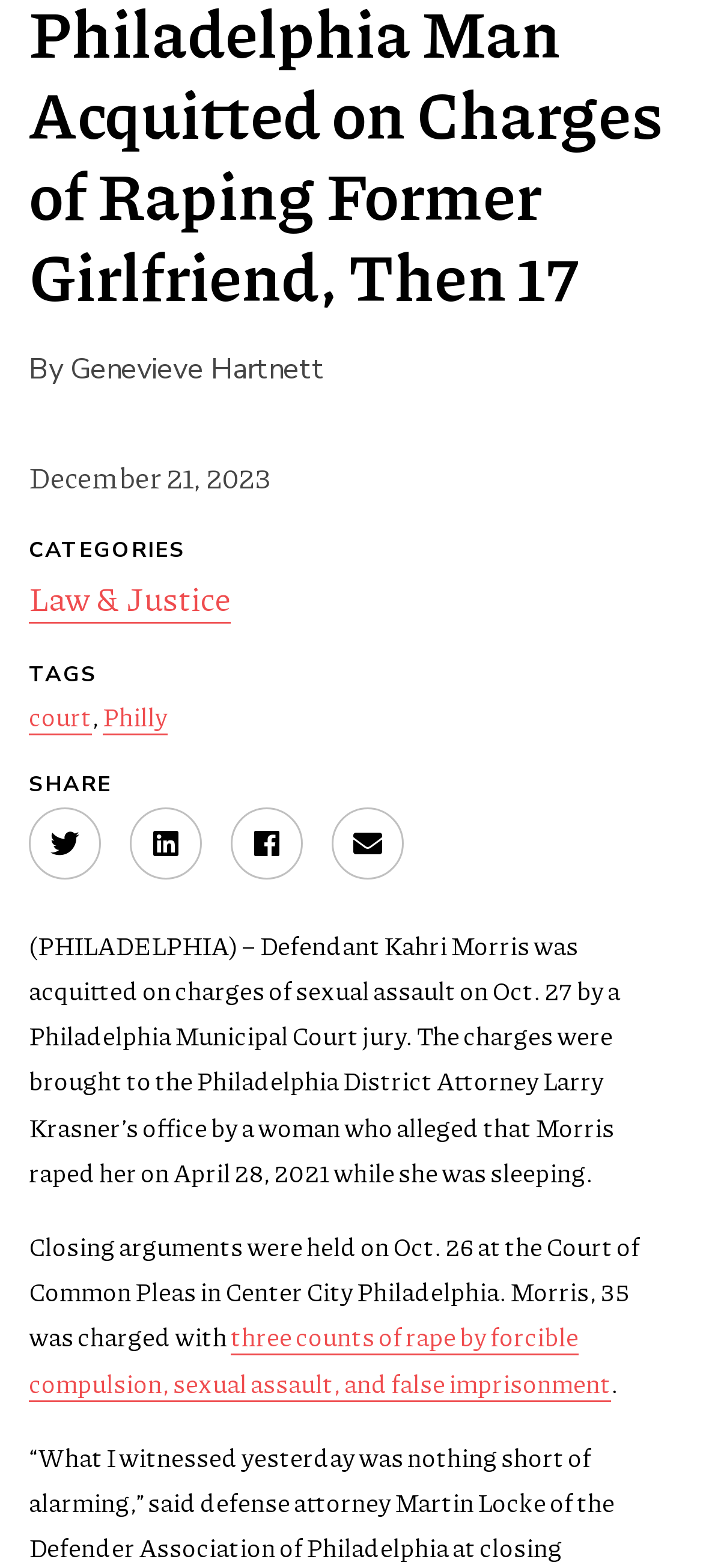Extract the bounding box coordinates for the HTML element that matches this description: "court". The coordinates should be four float numbers between 0 and 1, i.e., [left, top, right, bottom].

[0.041, 0.444, 0.131, 0.469]